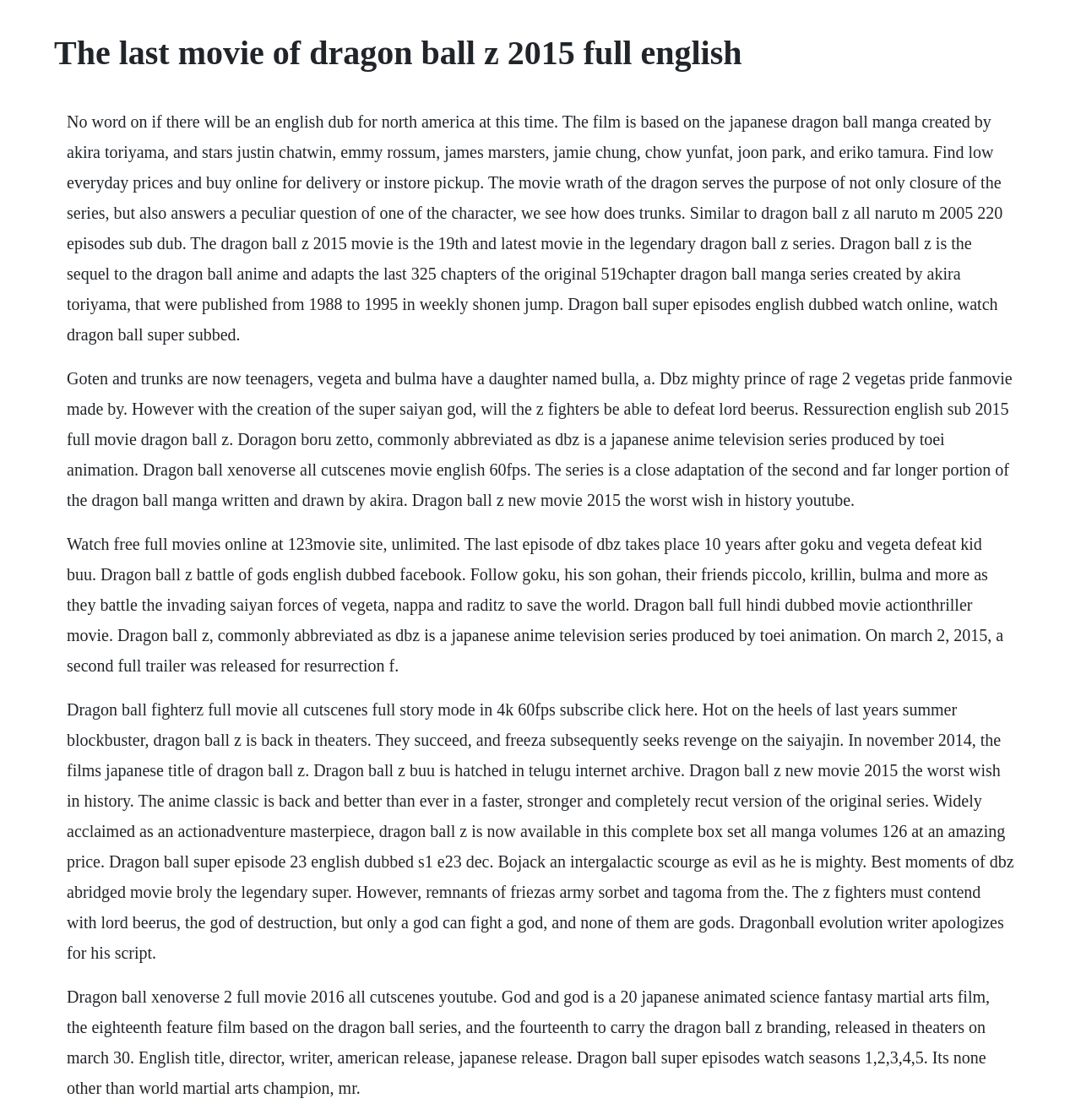Determine the primary headline of the webpage.

The last movie of dragon ball z 2015 full english